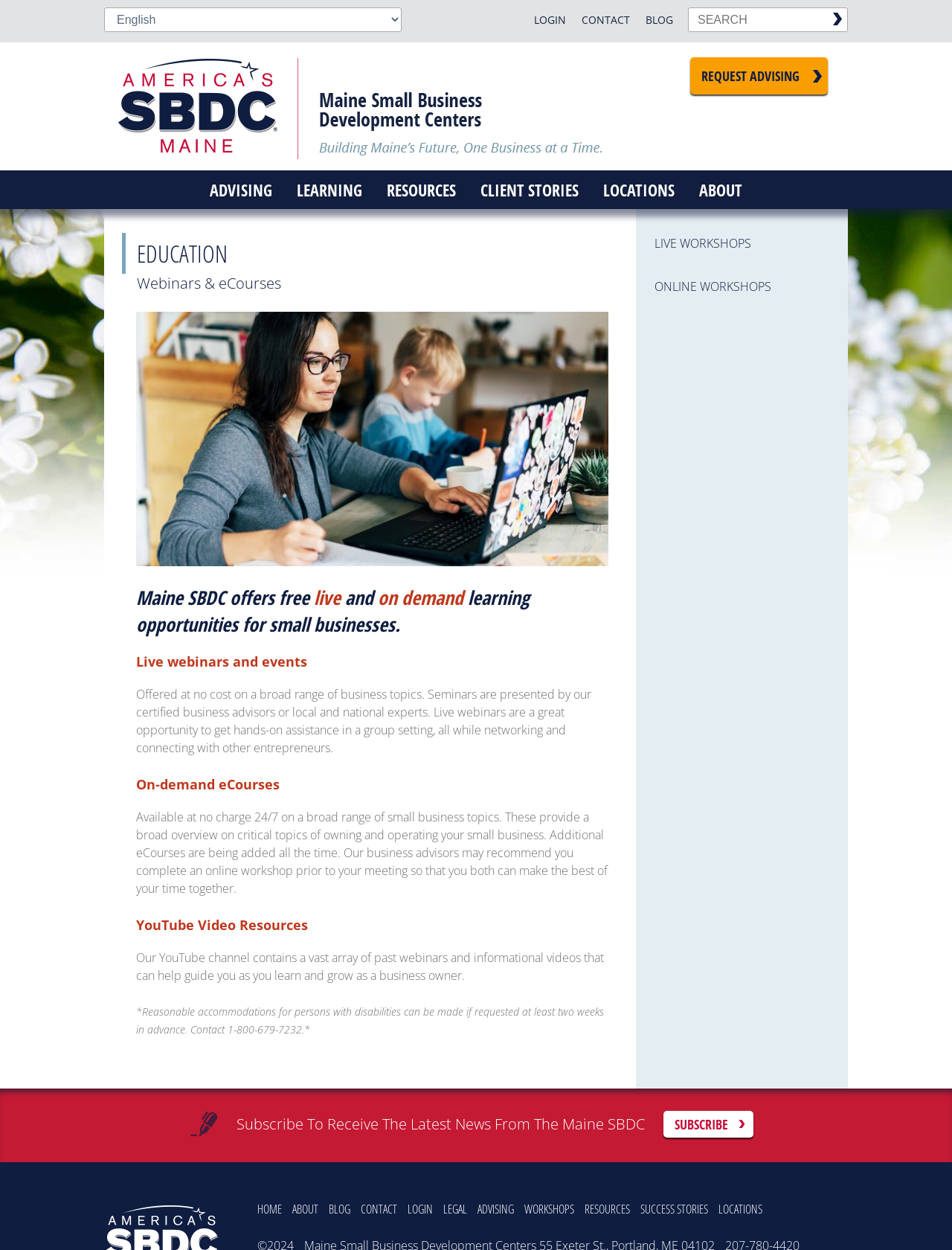Determine the bounding box coordinates for the UI element with the following description: "YouTube Video Resources". The coordinates should be four float numbers between 0 and 1, represented as [left, top, right, bottom].

[0.143, 0.733, 0.324, 0.747]